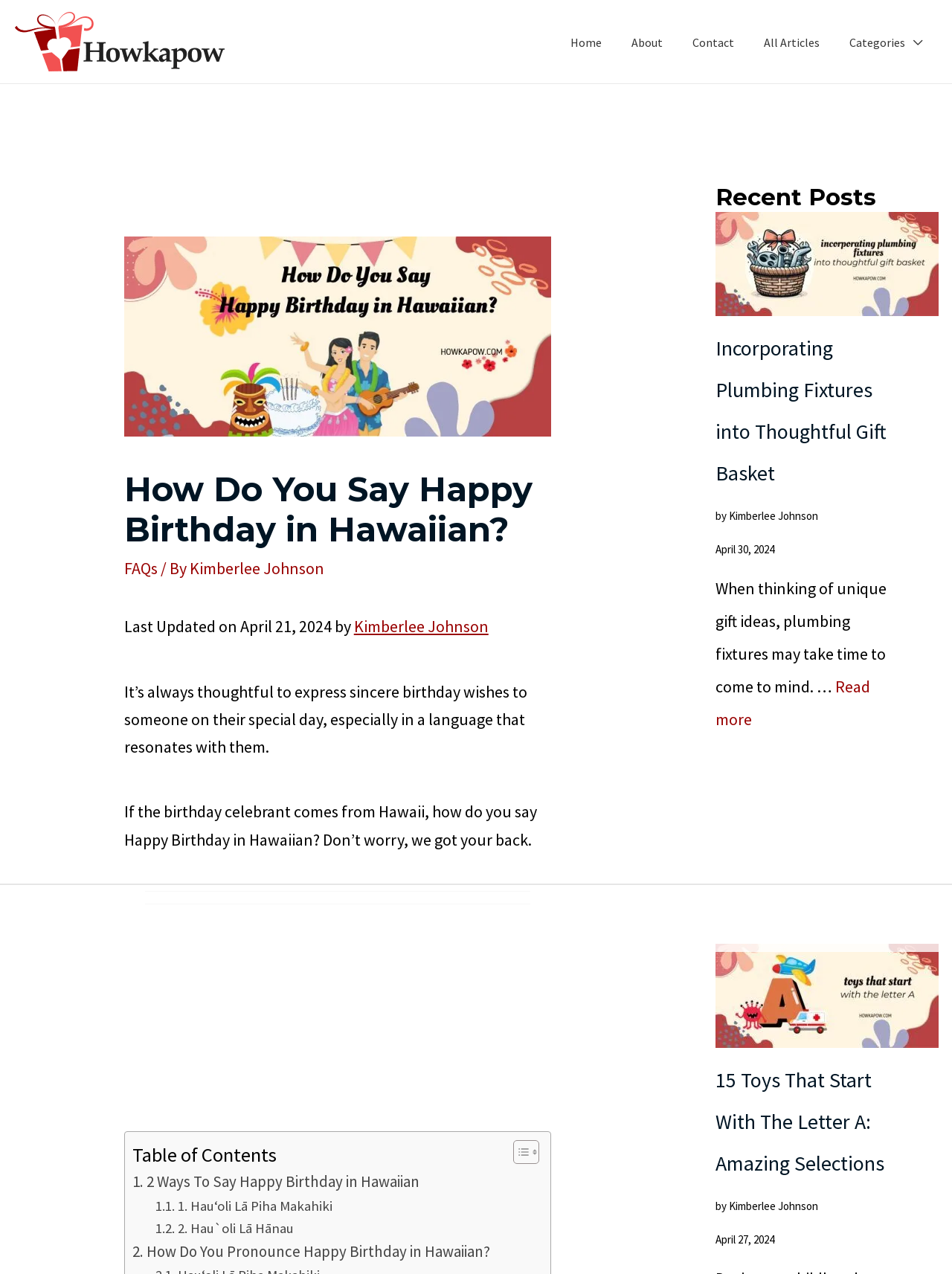Locate and extract the text of the main heading on the webpage.

How Do You Say Happy Birthday in Hawaiian?